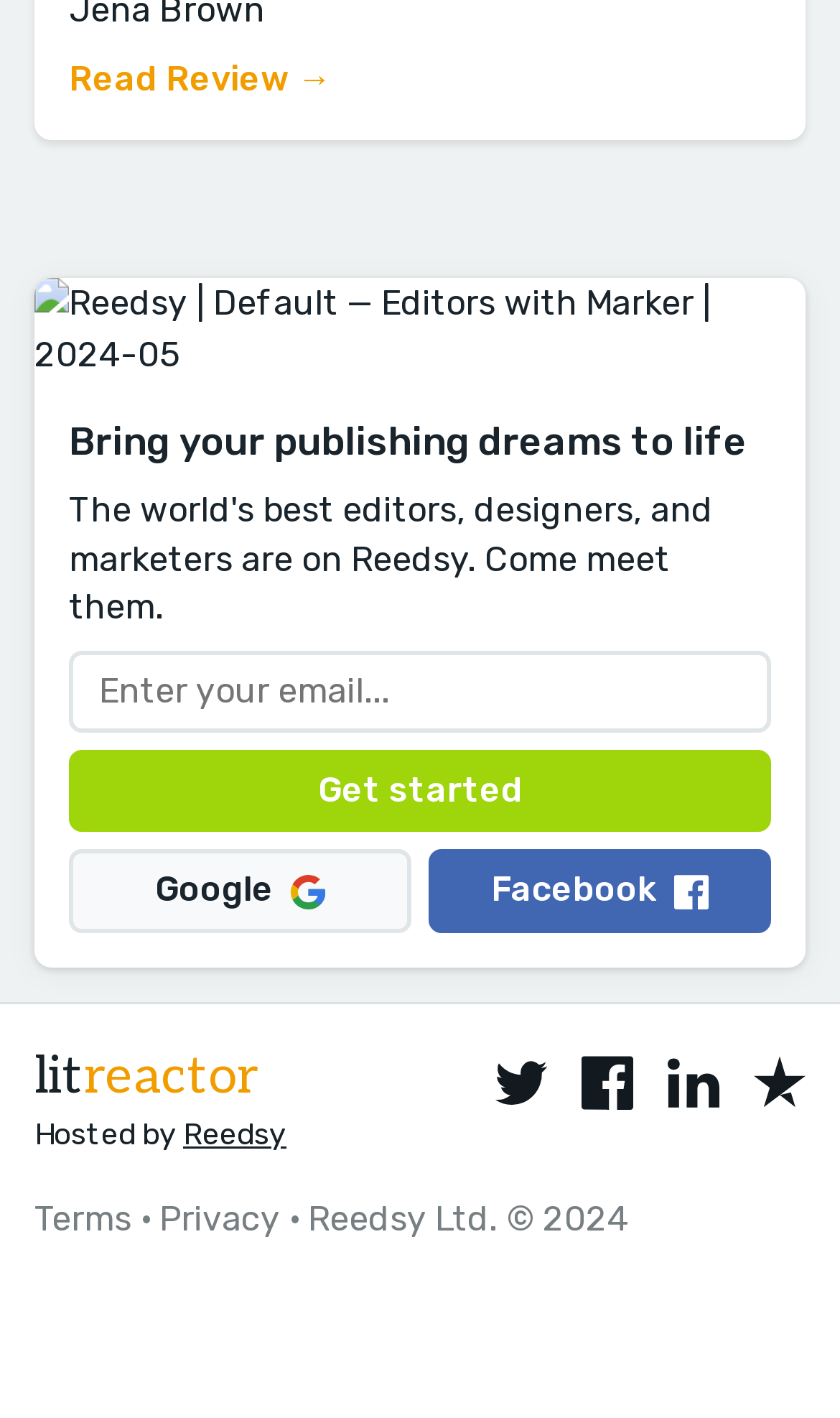What is the text above the 'Get started' button?
From the screenshot, provide a brief answer in one word or phrase.

Bring your publishing dreams to life